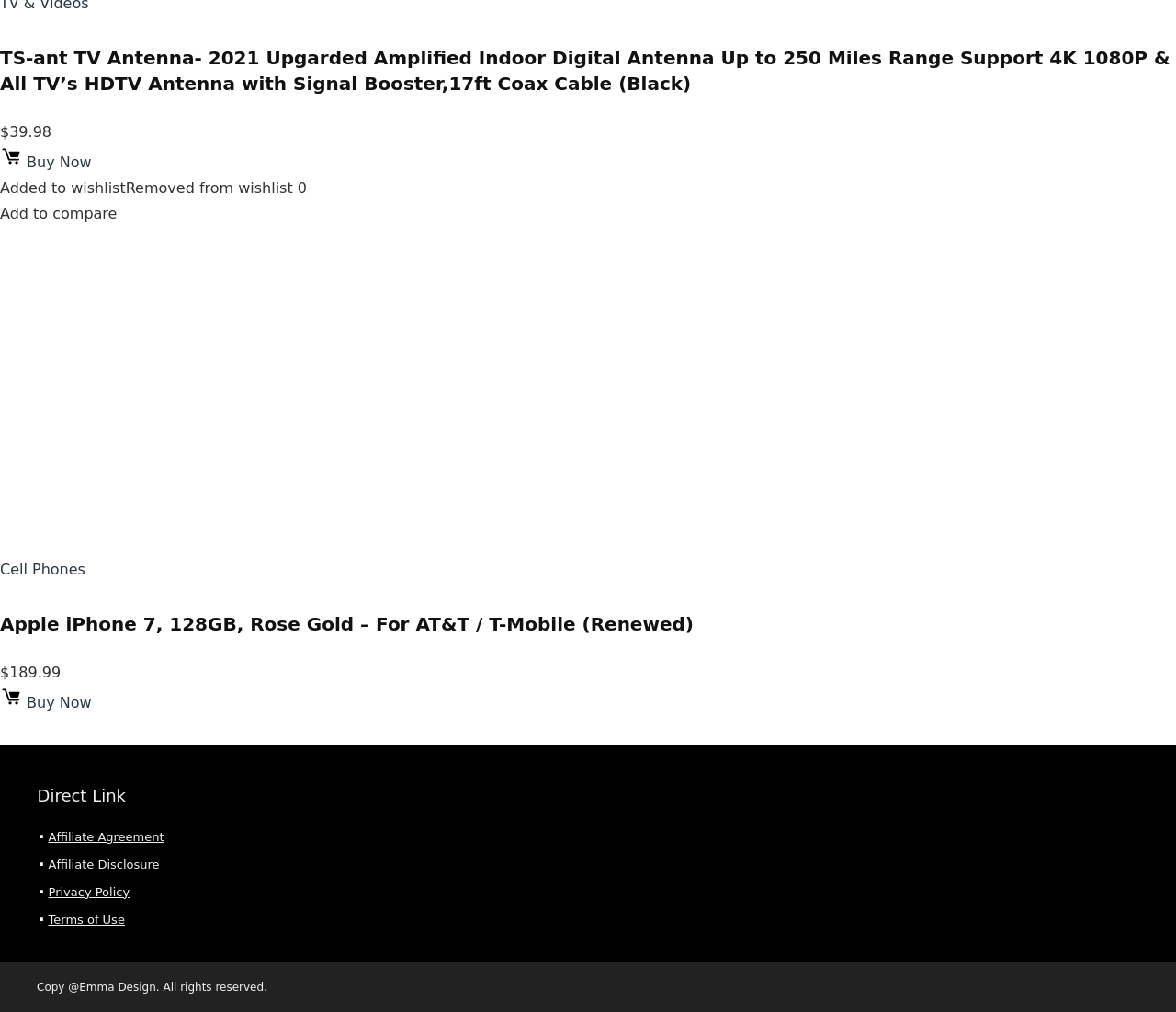What is the price of the TS-ant TV Antenna?
Provide an in-depth answer to the question, covering all aspects.

I looked for the price of the TS-ant TV Antenna and found it next to the product description. The price is displayed as '$39.98'.